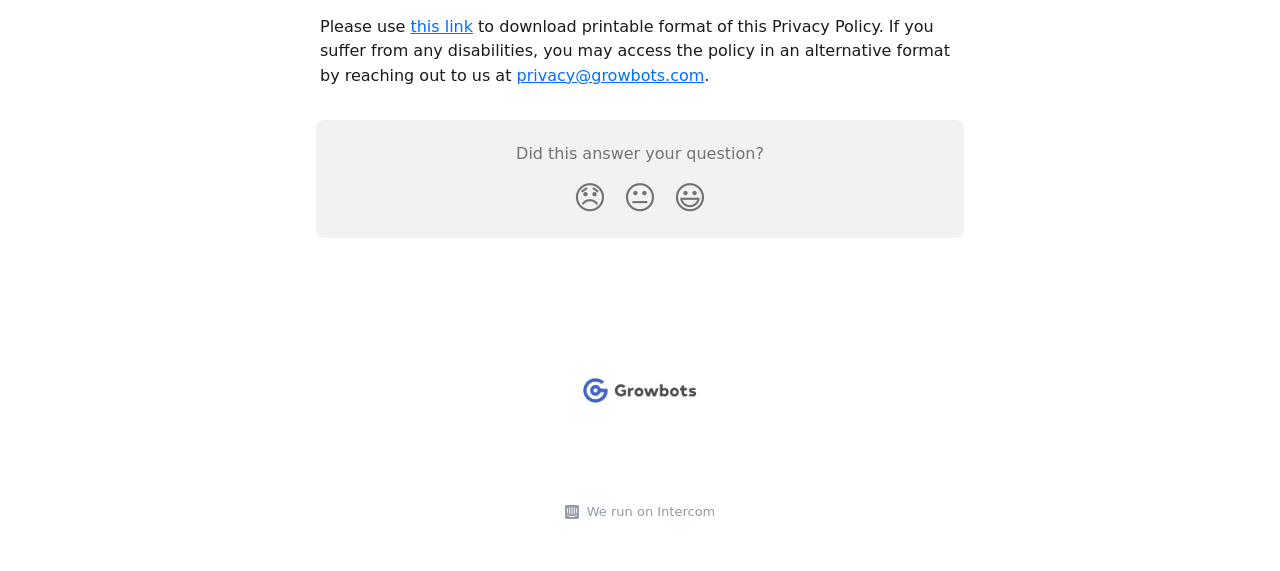Highlight the bounding box of the UI element that corresponds to this description: "😞".

[0.441, 0.299, 0.48, 0.395]